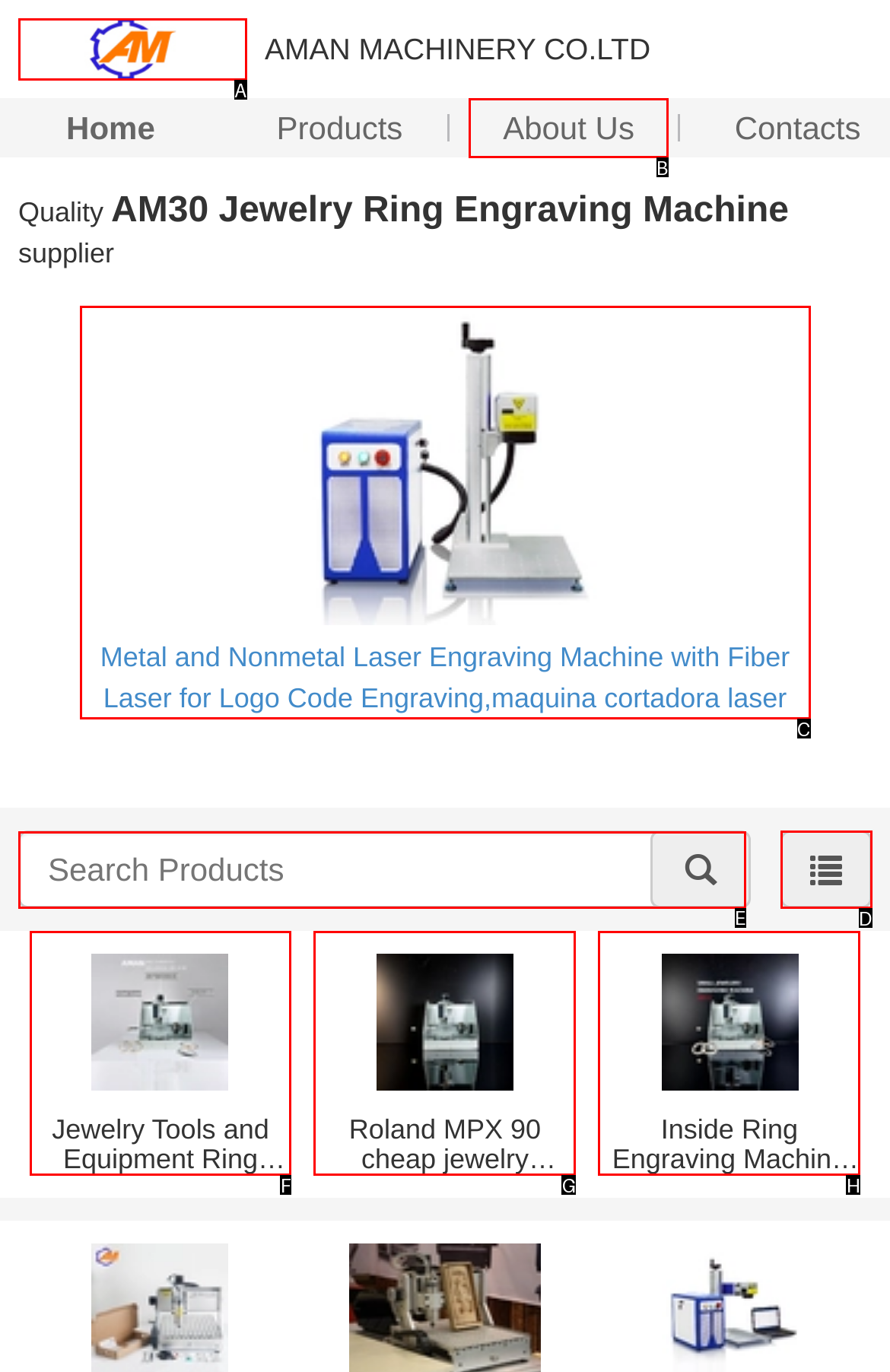Determine which letter corresponds to the UI element to click for this task: Pre-register as a visitor
Respond with the letter from the available options.

None